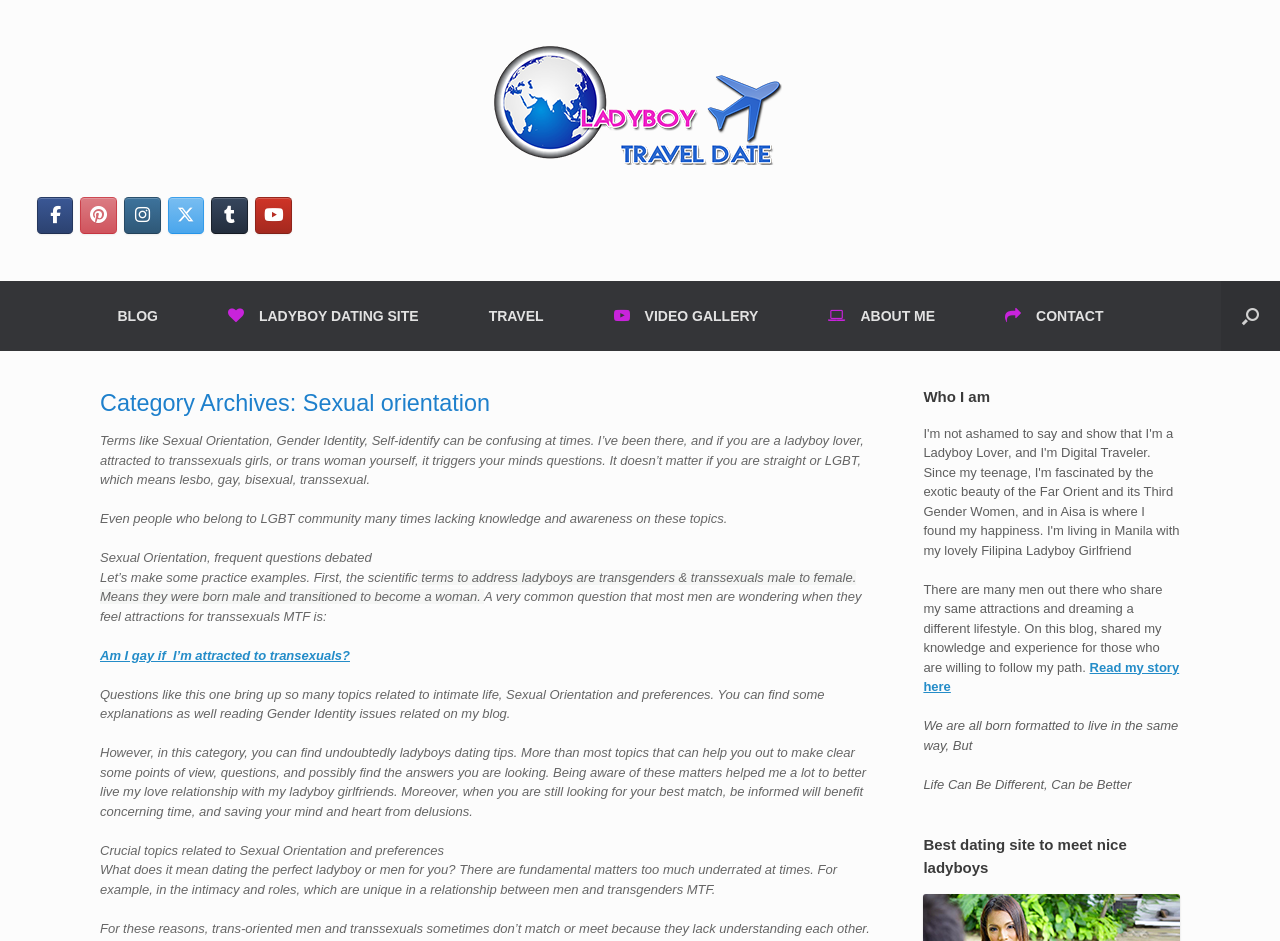Please determine the bounding box coordinates of the area that needs to be clicked to complete this task: 'Watch videos in the Video Gallery'. The coordinates must be four float numbers between 0 and 1, formatted as [left, top, right, bottom].

[0.452, 0.299, 0.62, 0.373]